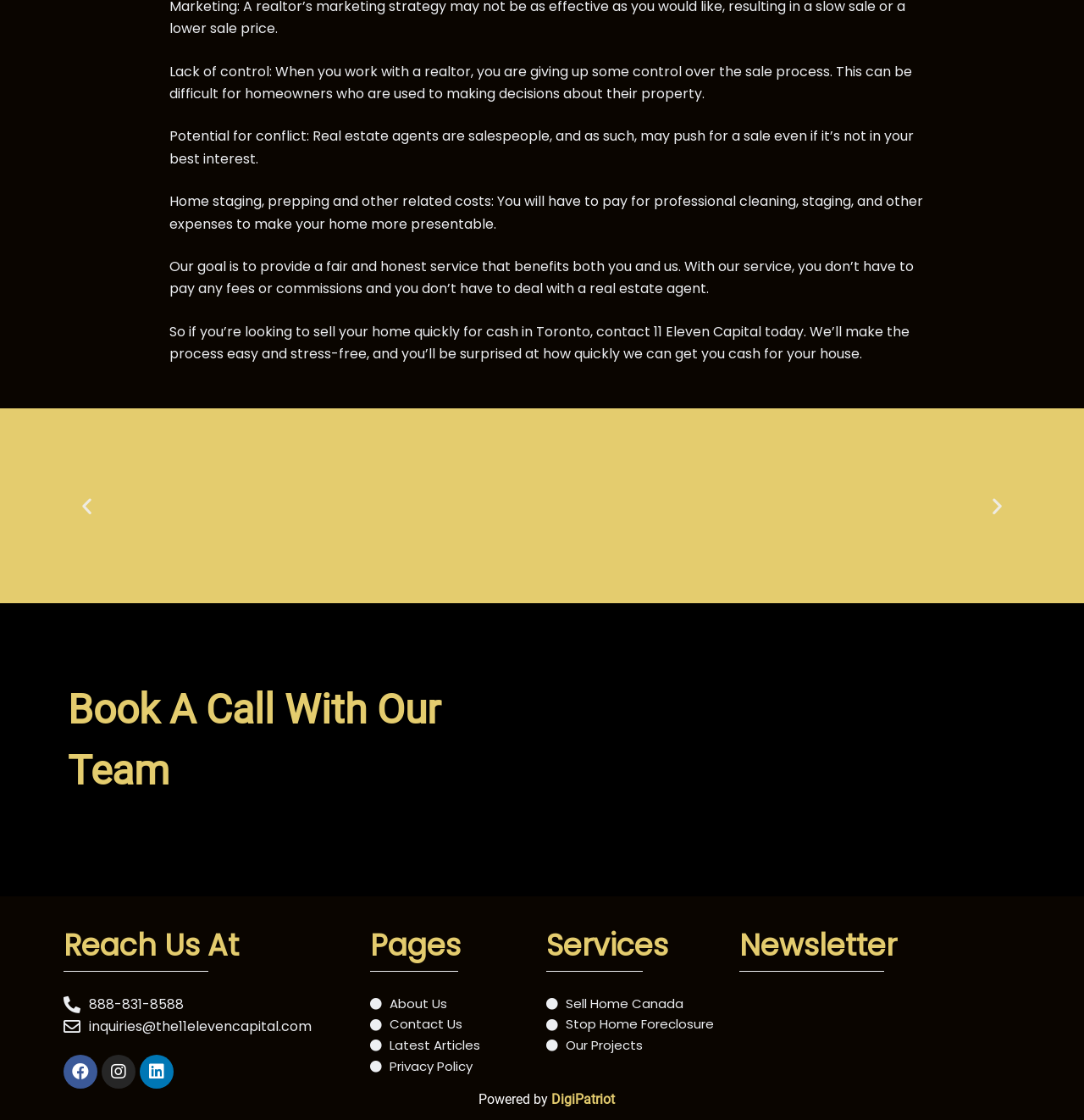Could you determine the bounding box coordinates of the clickable element to complete the instruction: "Visit the Facebook page"? Provide the coordinates as four float numbers between 0 and 1, i.e., [left, top, right, bottom].

[0.059, 0.942, 0.09, 0.972]